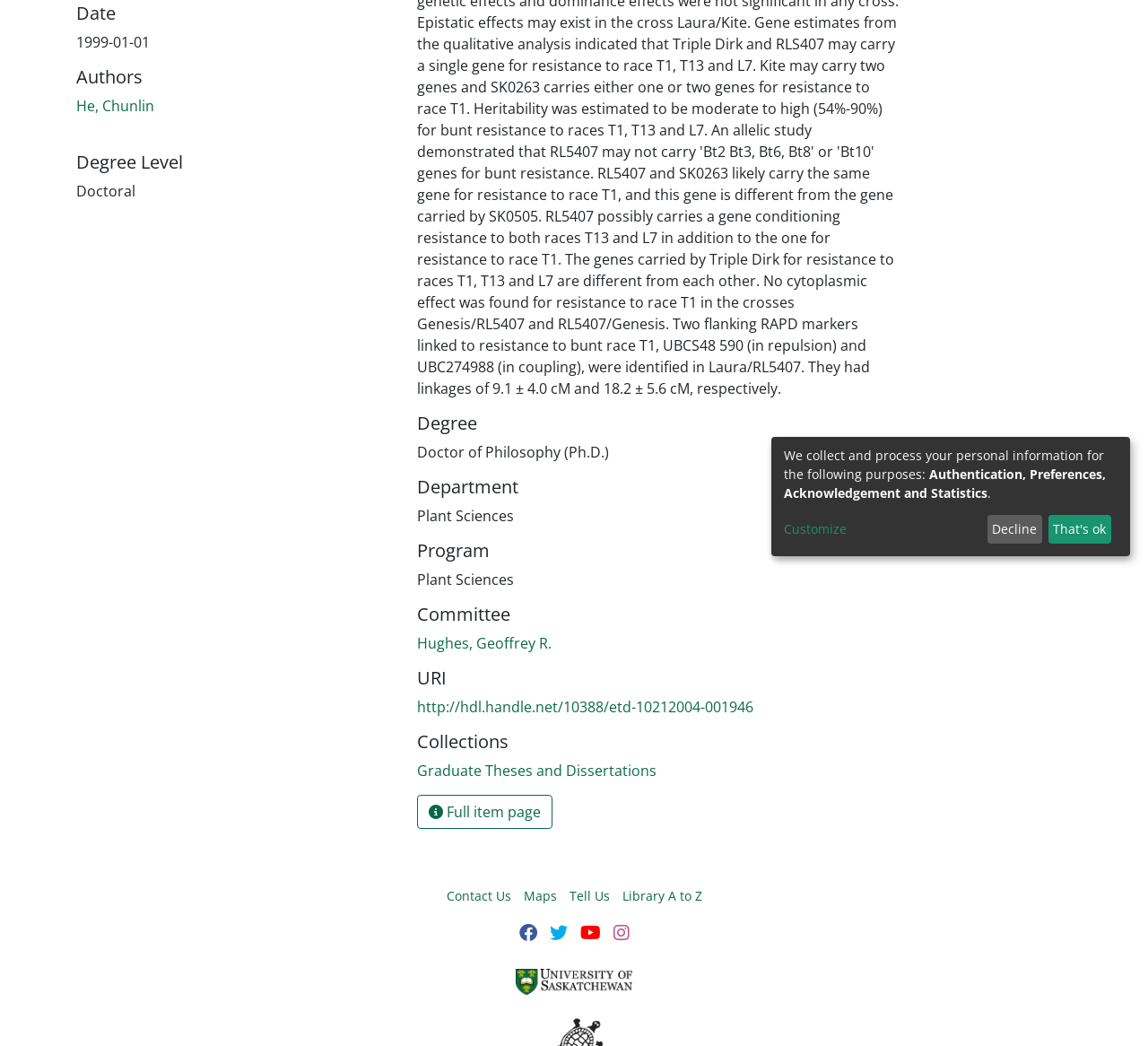Extract the bounding box coordinates for the UI element described by the text: "Follow on Twitter". The coordinates should be in the form of [left, top, right, bottom] with values between 0 and 1.

[0.479, 0.879, 0.494, 0.904]